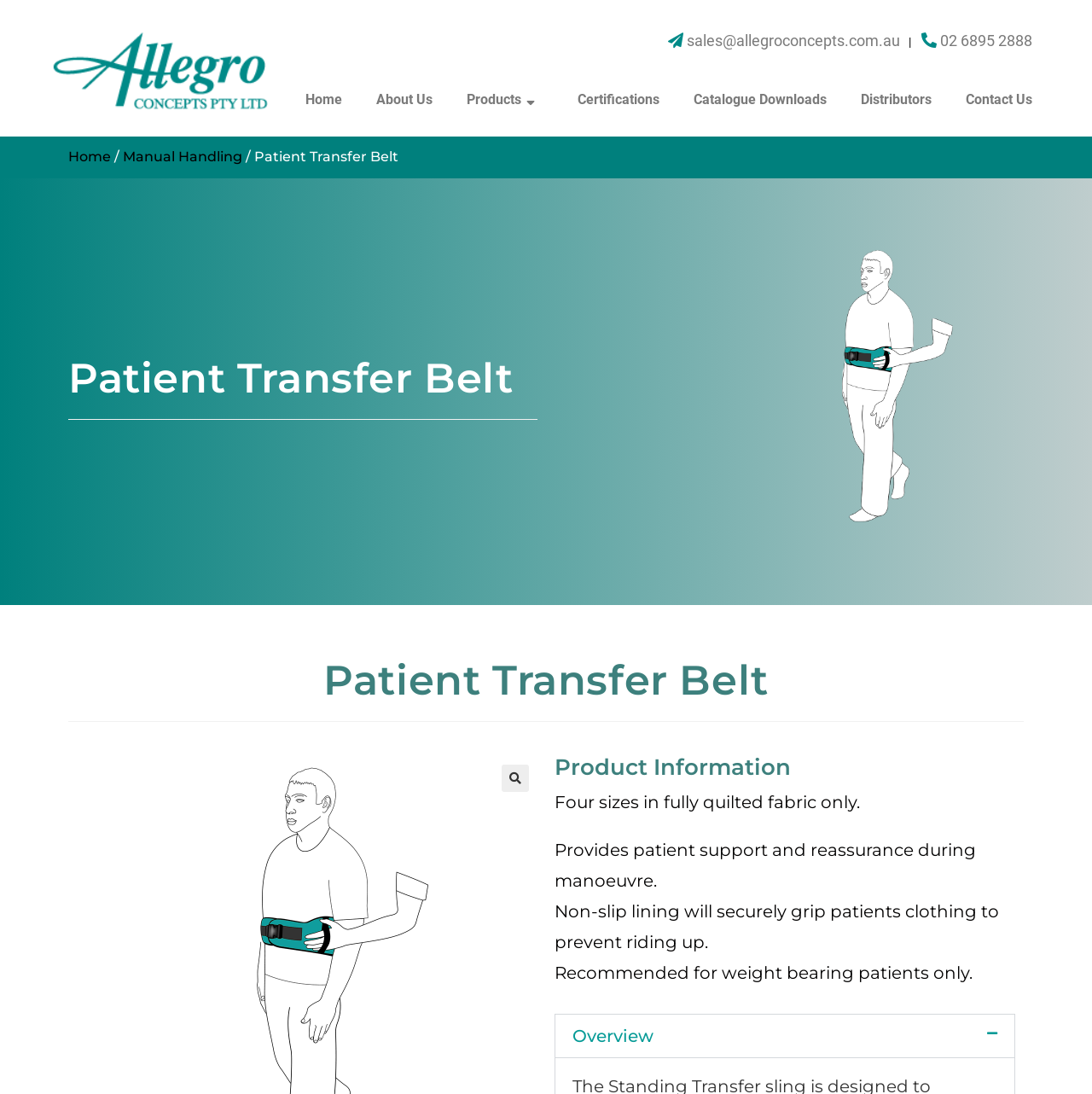Locate the bounding box coordinates of the UI element described by: "Home". Provide the coordinates as four float numbers between 0 and 1, formatted as [left, top, right, bottom].

[0.062, 0.136, 0.102, 0.151]